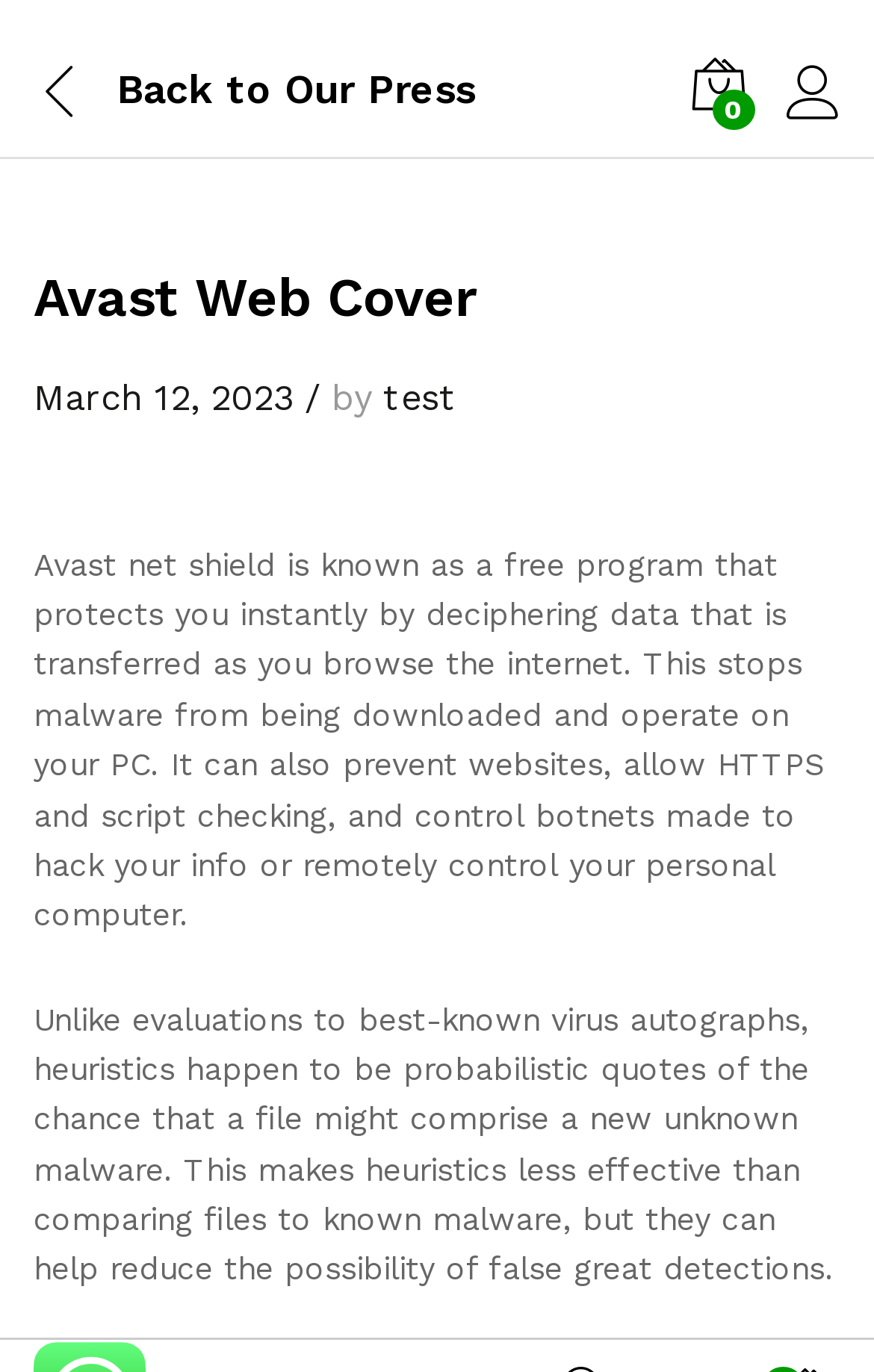Provide your answer in one word or a succinct phrase for the question: 
What is the icon above the 'Back to Our Press' link?

Back icon